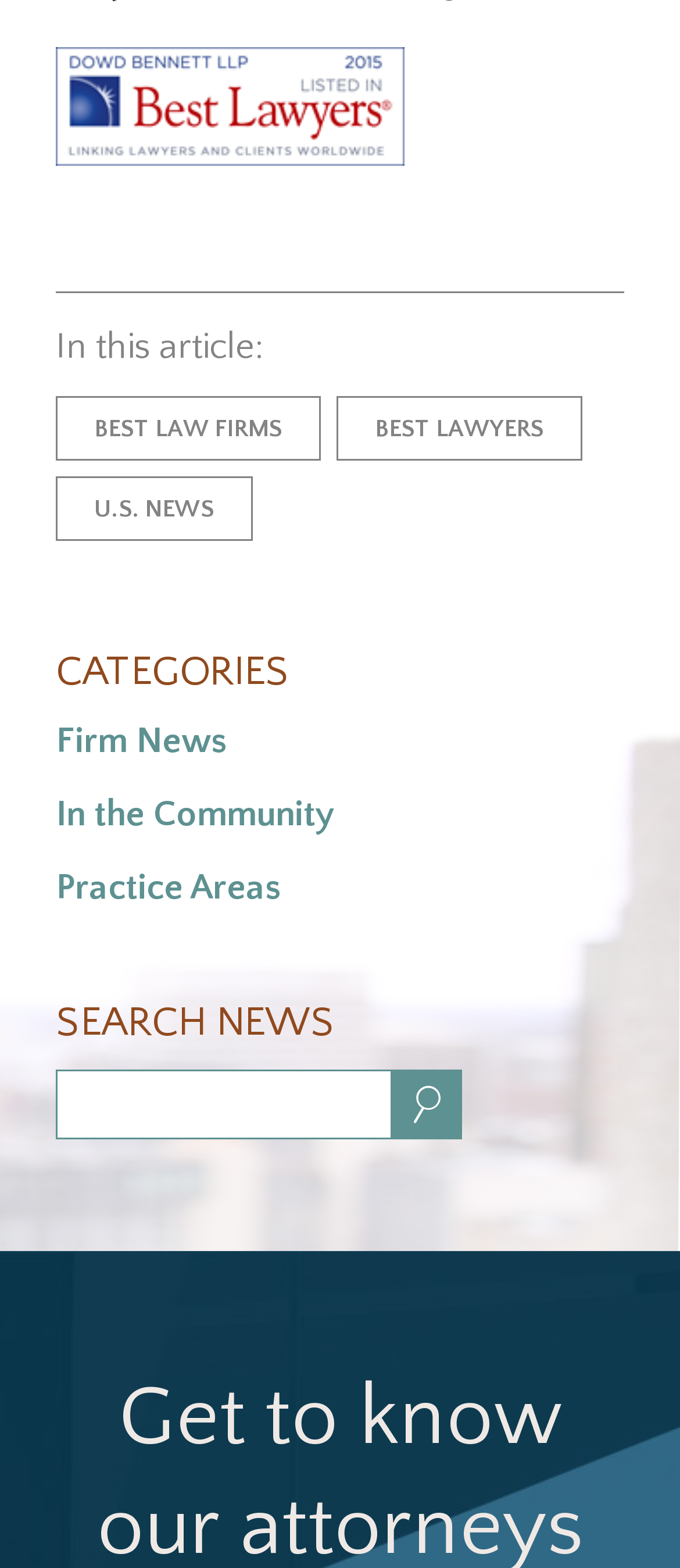Please find the bounding box for the following UI element description. Provide the coordinates in (top-left x, top-left y, bottom-right x, bottom-right y) format, with values between 0 and 1: Employment & ERISA Litigation

[0.082, 0.663, 0.664, 0.683]